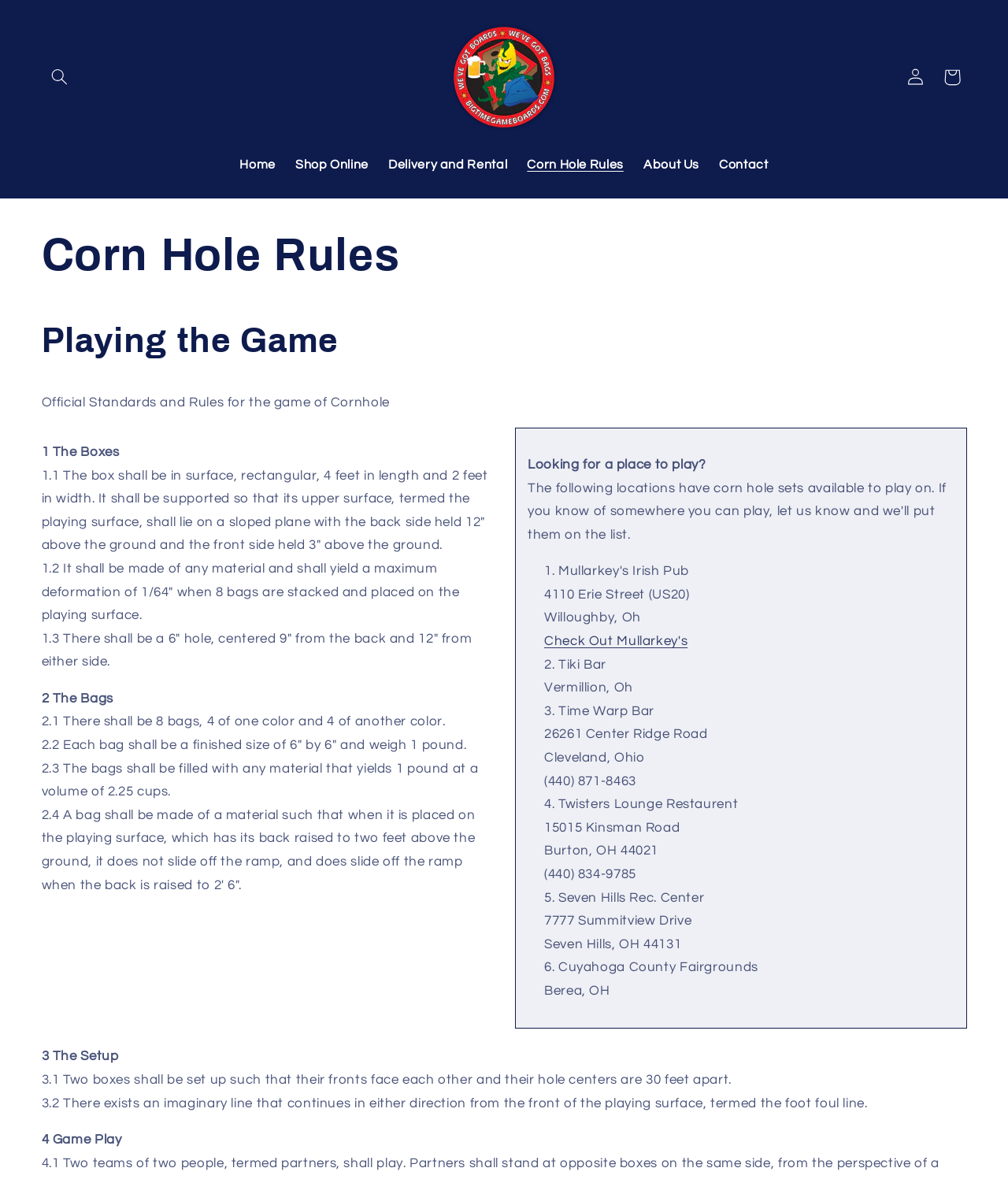Please specify the coordinates of the bounding box for the element that should be clicked to carry out this instruction: "Check the 'Cart'". The coordinates must be four float numbers between 0 and 1, formatted as [left, top, right, bottom].

[0.926, 0.05, 0.962, 0.081]